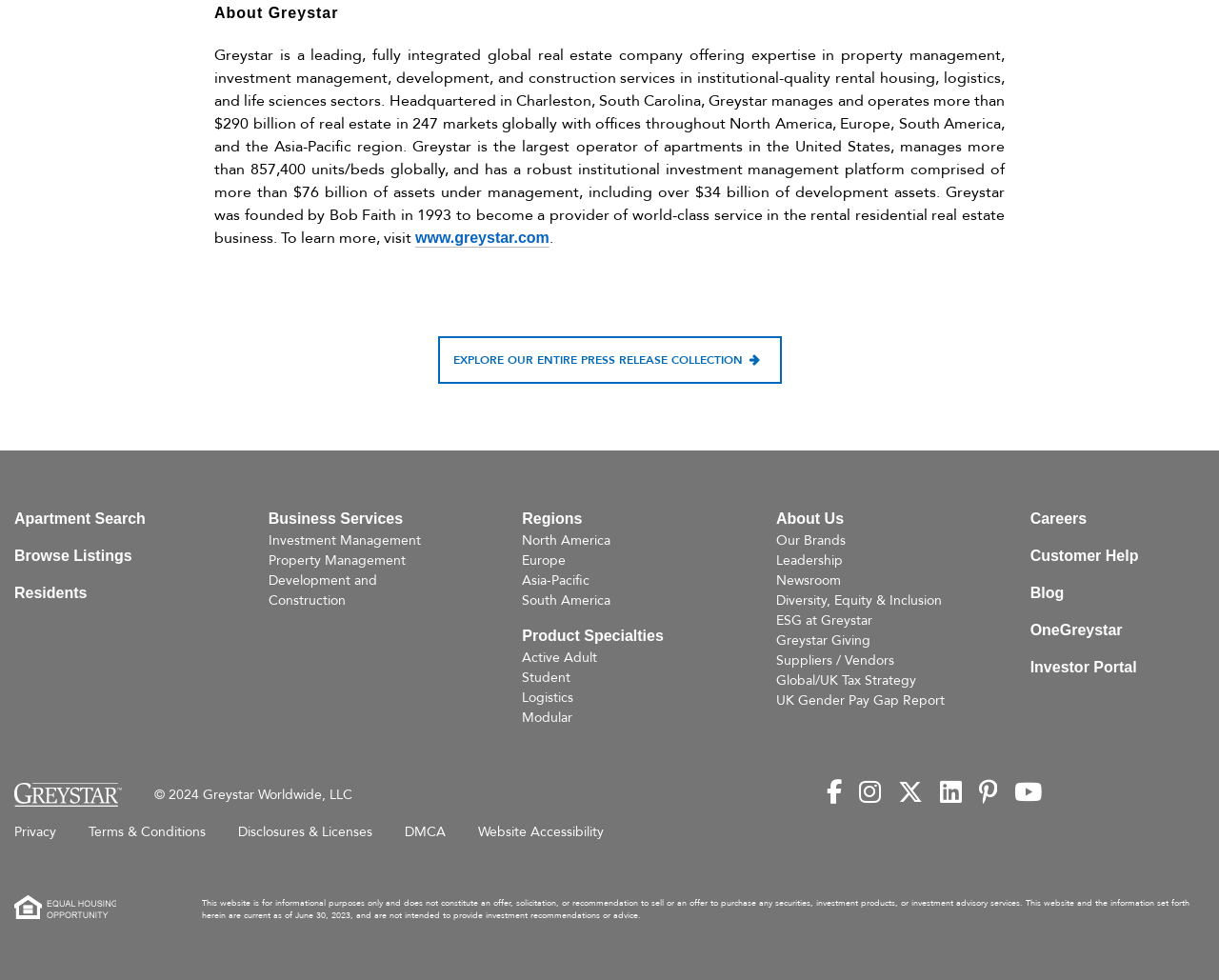Given the element description, predict the bounding box coordinates in the format (top-left x, top-left y, bottom-right x, bottom-right y), using floating point numbers between 0 and 1: Our Brands

[0.637, 0.542, 0.694, 0.561]